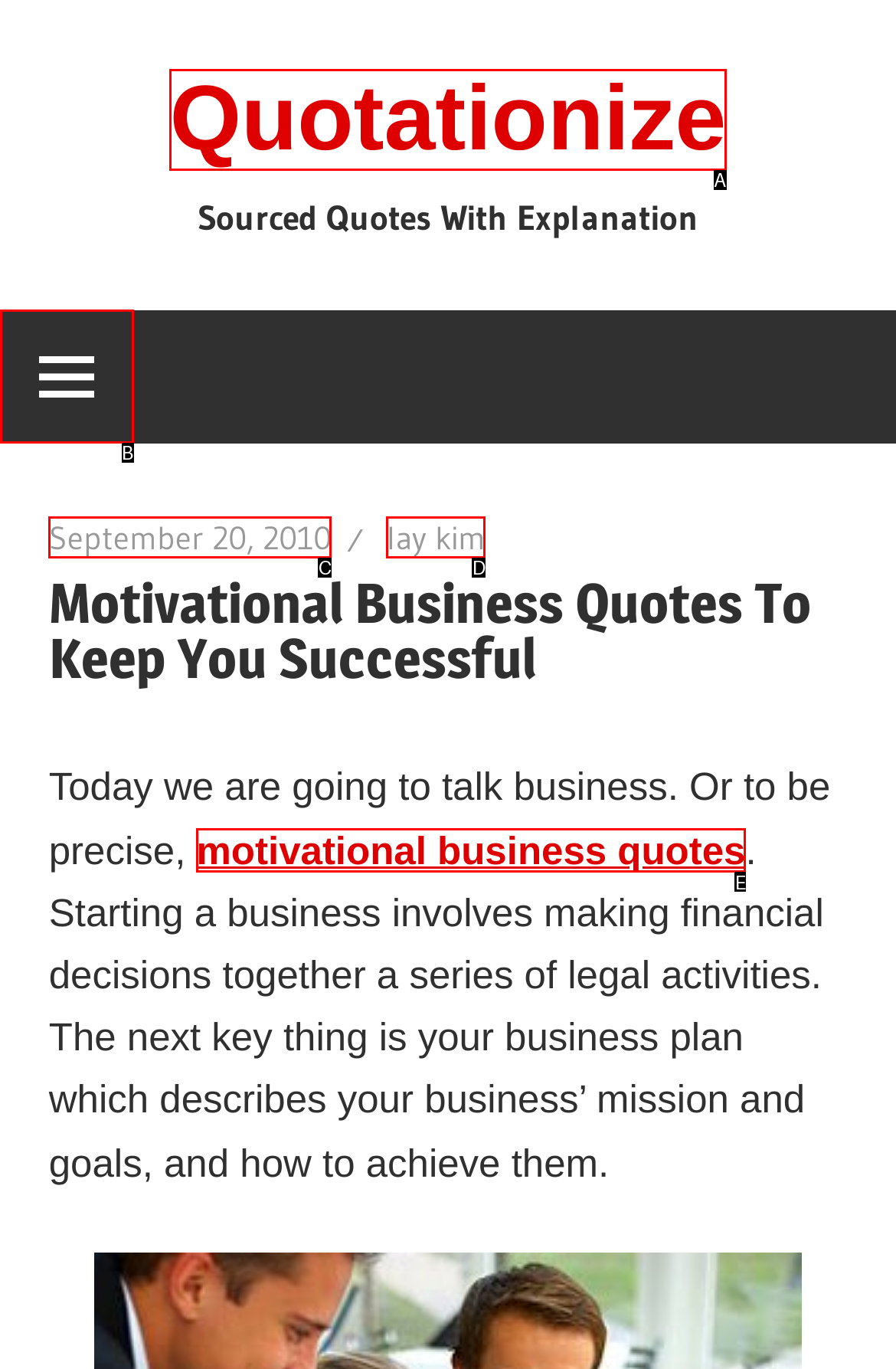Identify the HTML element that corresponds to the description: Navigation
Provide the letter of the matching option from the given choices directly.

B